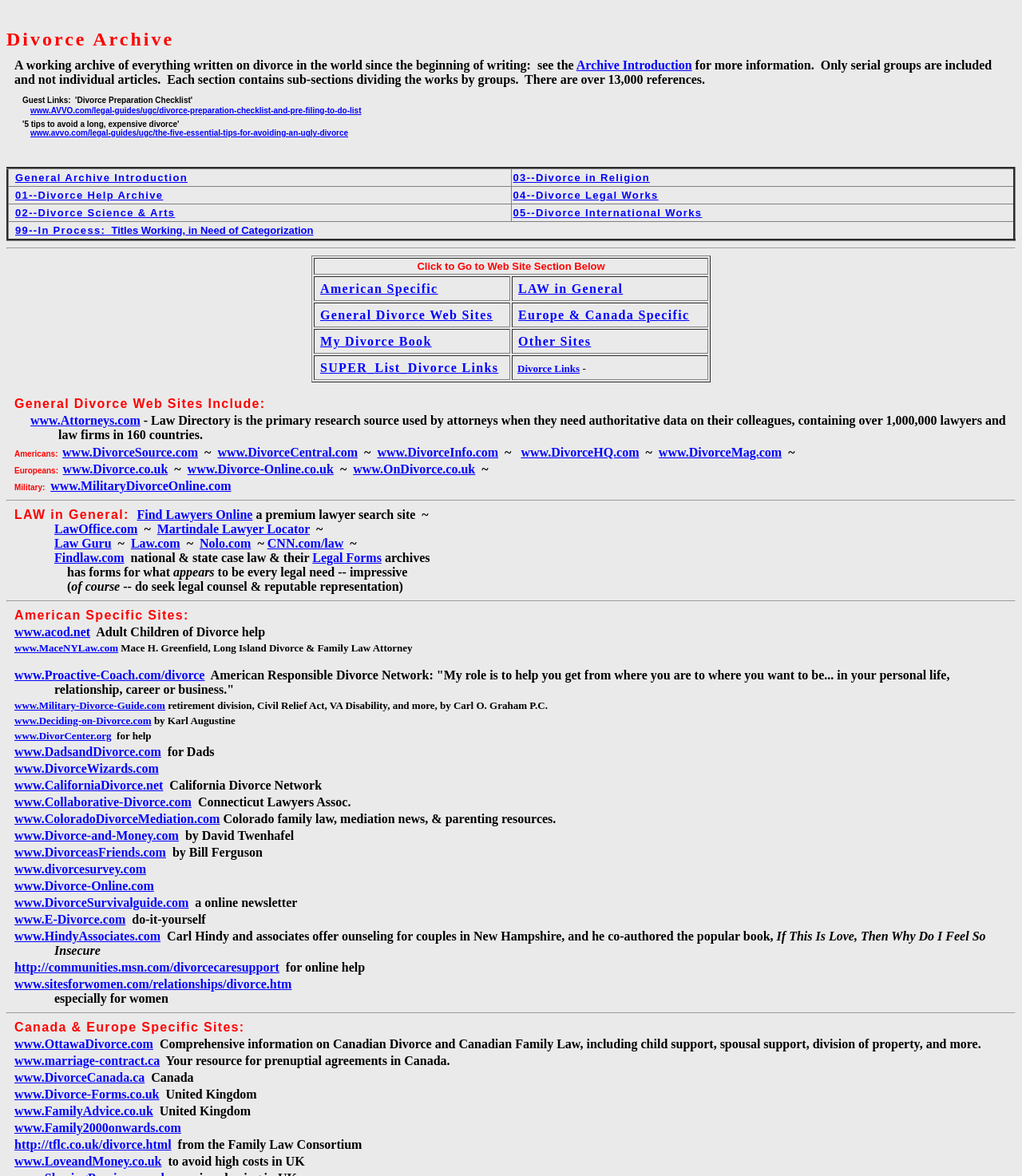Use a single word or phrase to answer the following:
What is the purpose of the 'SUPER_List_Divorce Links' section?

To provide divorce links